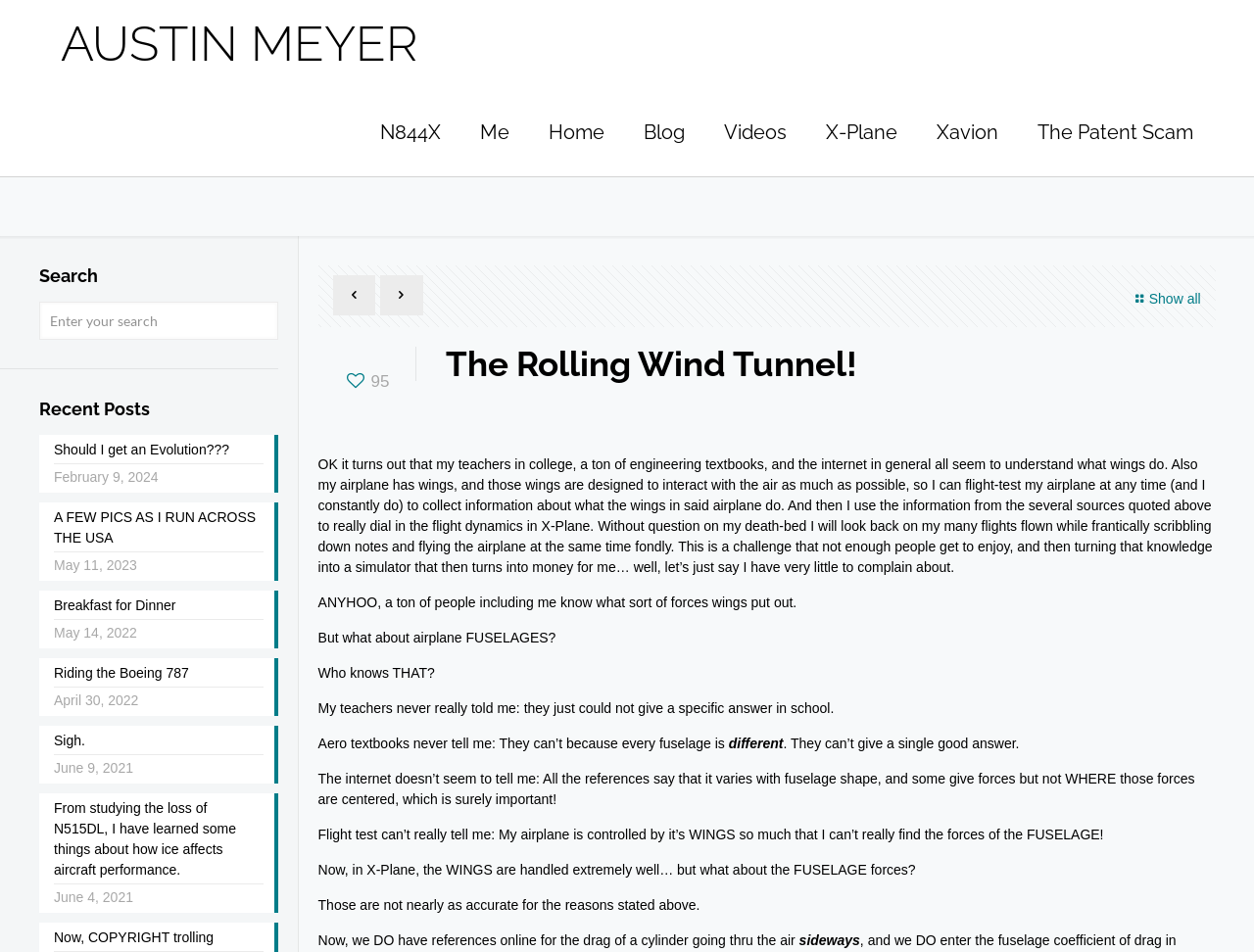How many recent posts are listed?
Based on the screenshot, answer the question with a single word or phrase.

7